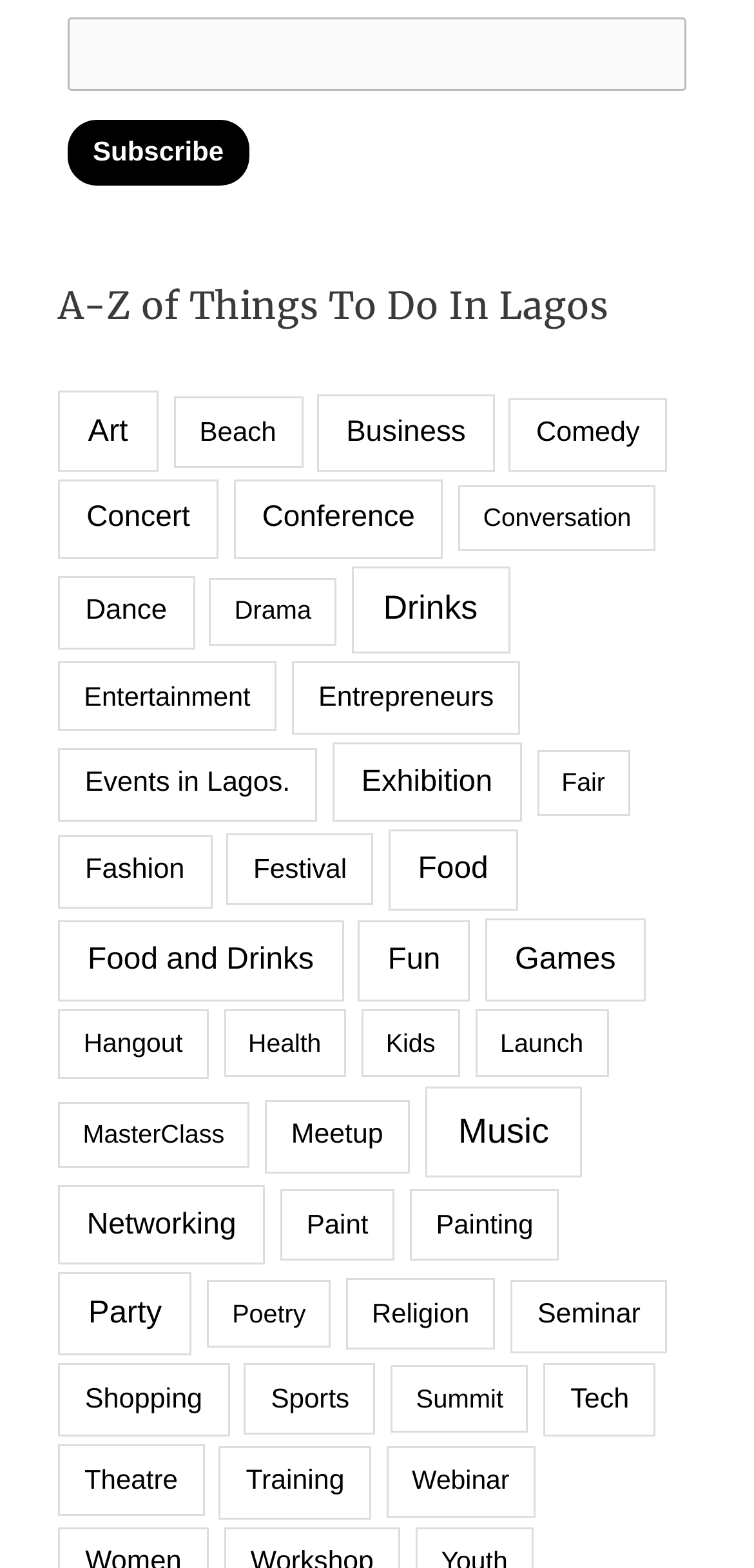How many categories are there on the webpage?
Please use the image to provide a one-word or short phrase answer.

48